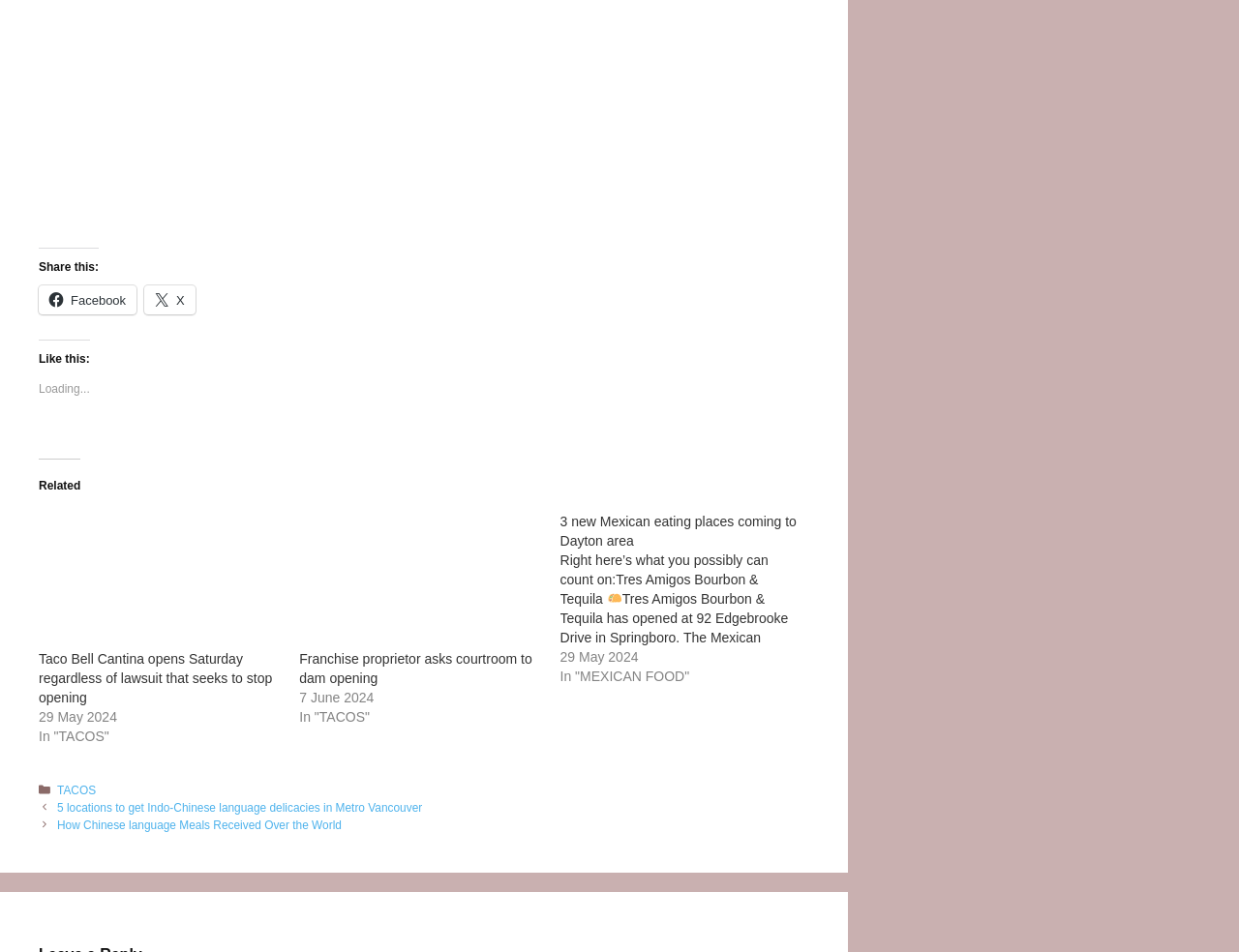Please determine the bounding box coordinates of the area that needs to be clicked to complete this task: 'View '3 new Mexican eating places coming to Dayton area''. The coordinates must be four float numbers between 0 and 1, formatted as [left, top, right, bottom].

[0.452, 0.537, 0.662, 0.72]